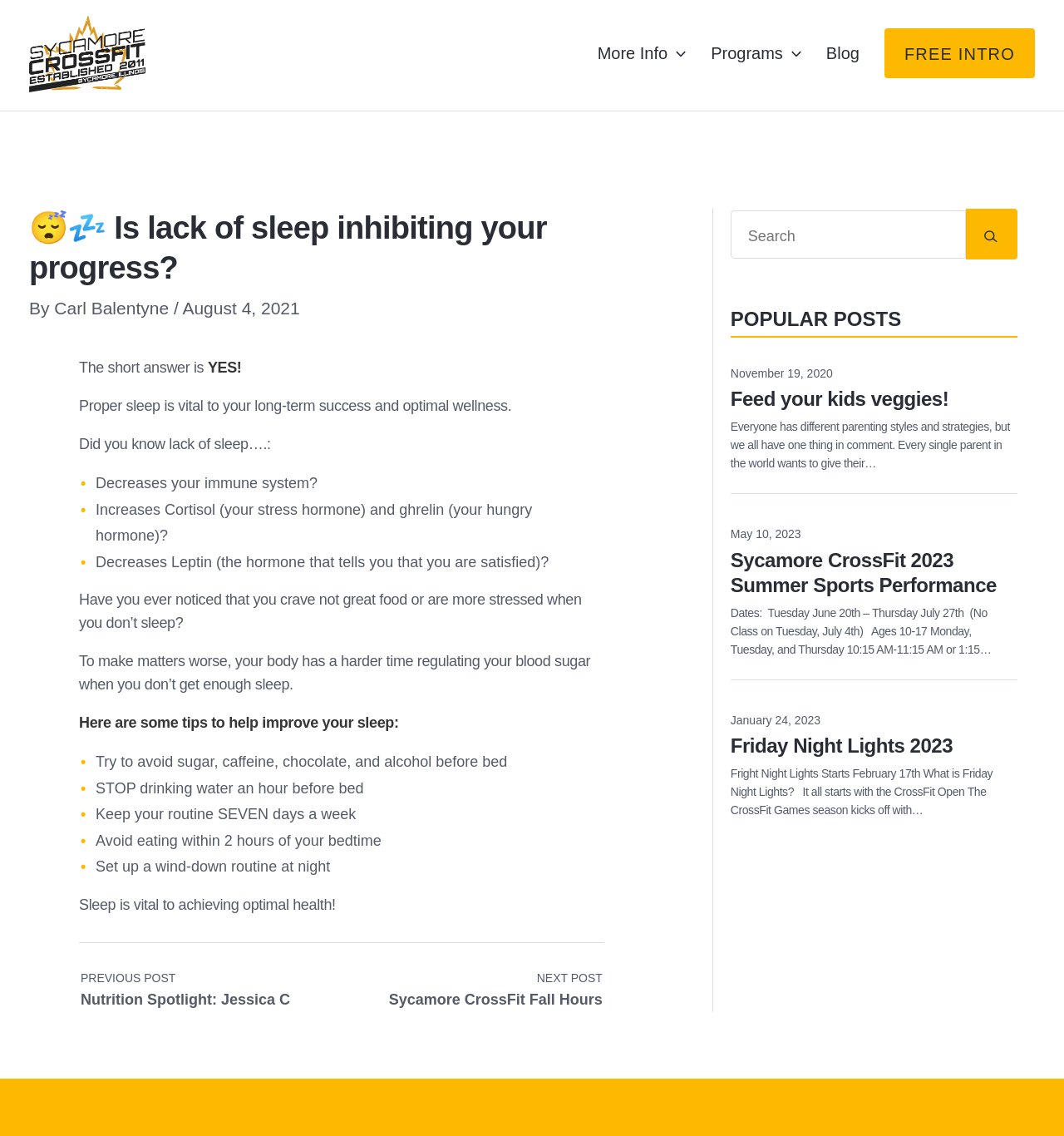Locate the bounding box coordinates of the area where you should click to accomplish the instruction: "Go to 'Blog' page".

[0.765, 0.025, 0.819, 0.069]